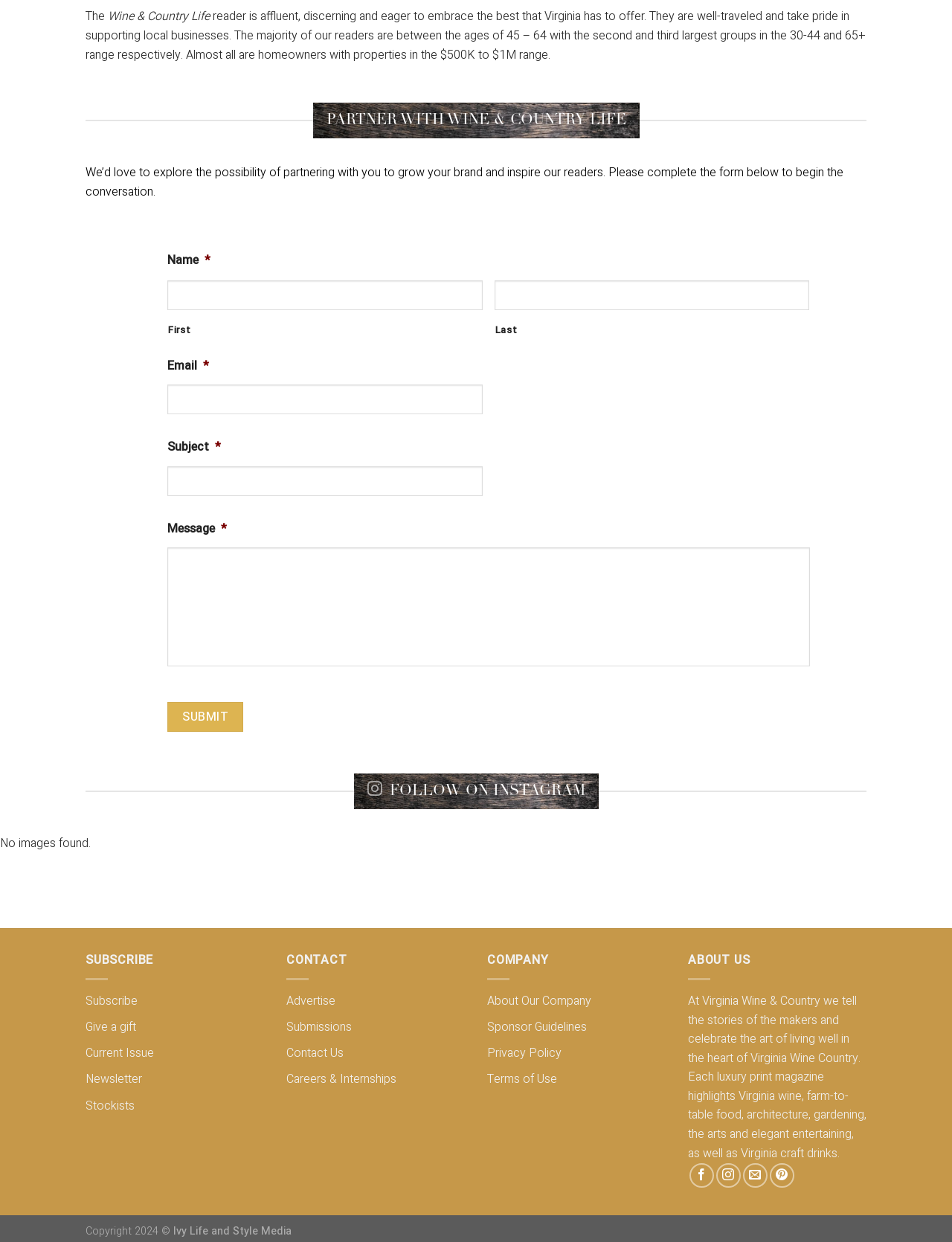Use a single word or phrase to answer the question: 
How many links are there in the 'COMPANY' section?

4